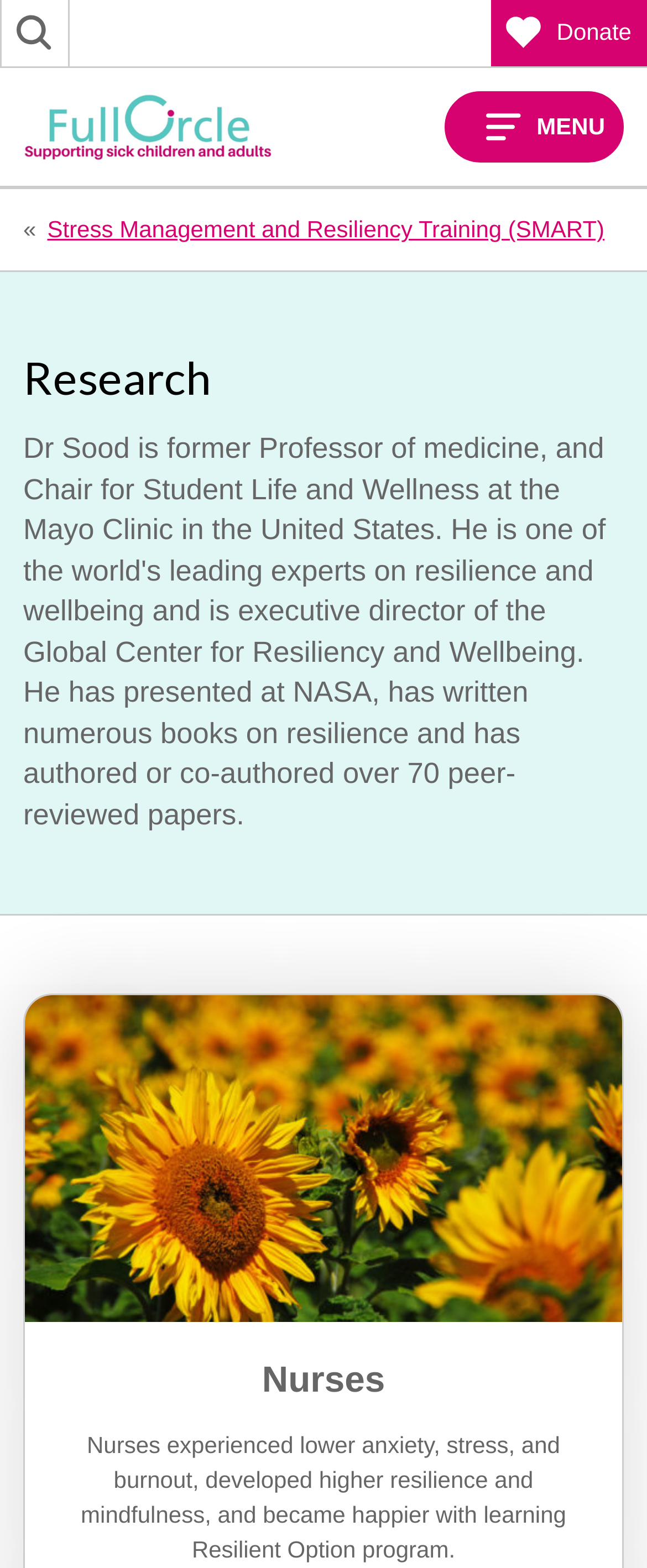Please answer the following question using a single word or phrase: 
What is the topic of the research?

Stress Management and Resiliency Training